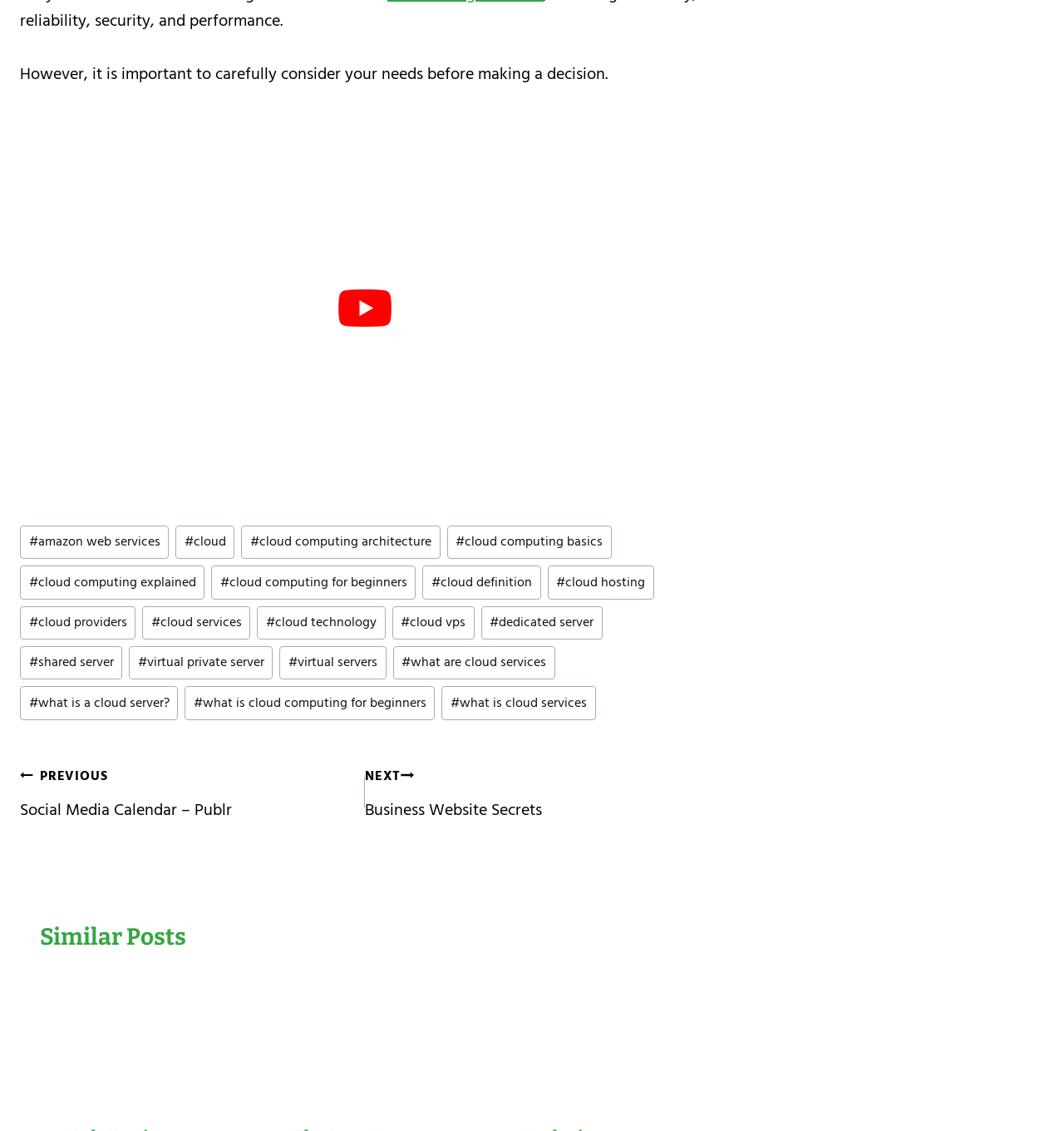Answer the question below using just one word or a short phrase: 
What is the category of the links in the footer section?

Cloud computing